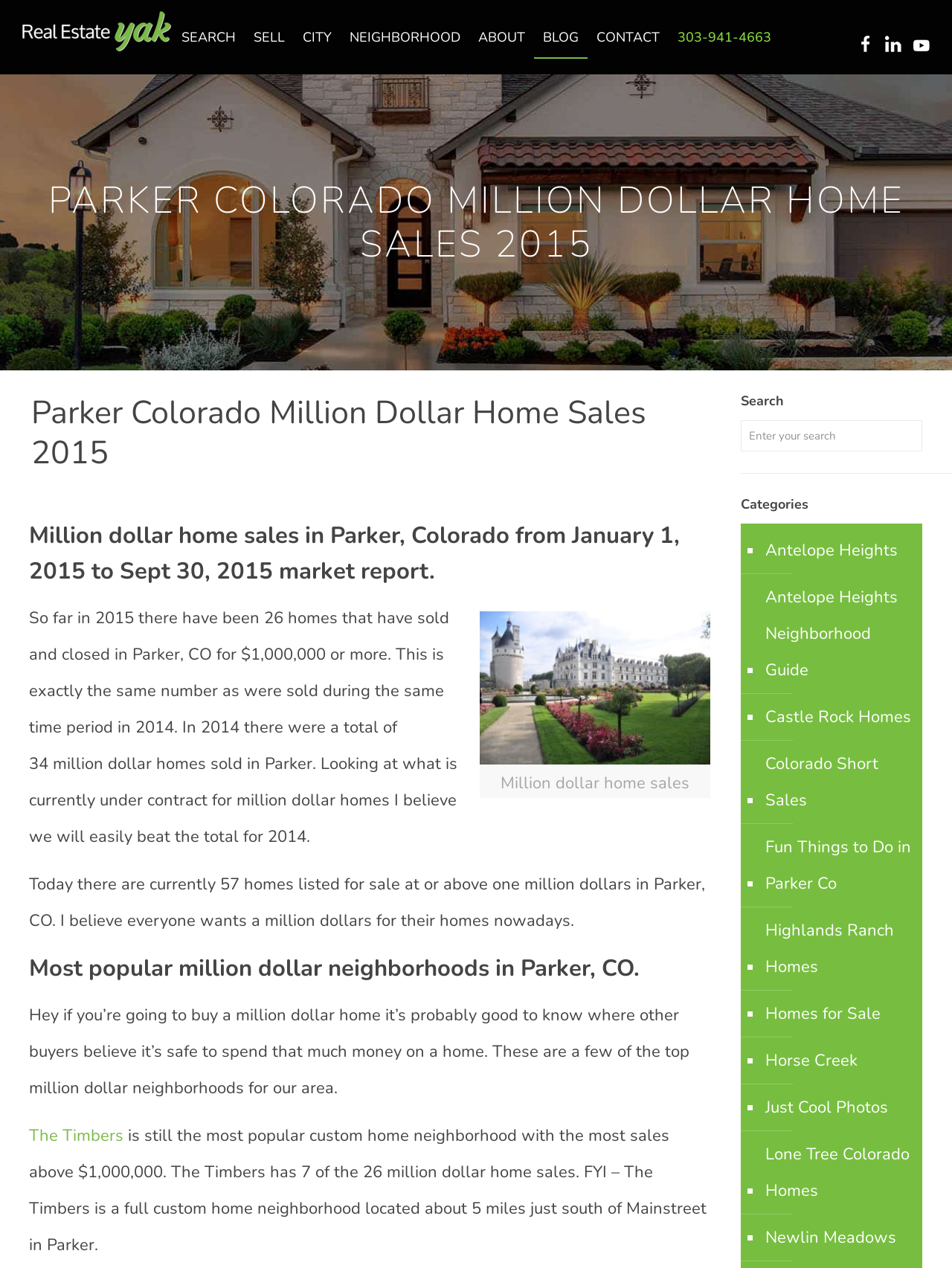Please identify the bounding box coordinates of the element's region that needs to be clicked to fulfill the following instruction: "Click the SEARCH link". The bounding box coordinates should consist of four float numbers between 0 and 1, i.e., [left, top, right, bottom].

[0.181, 0.012, 0.257, 0.047]